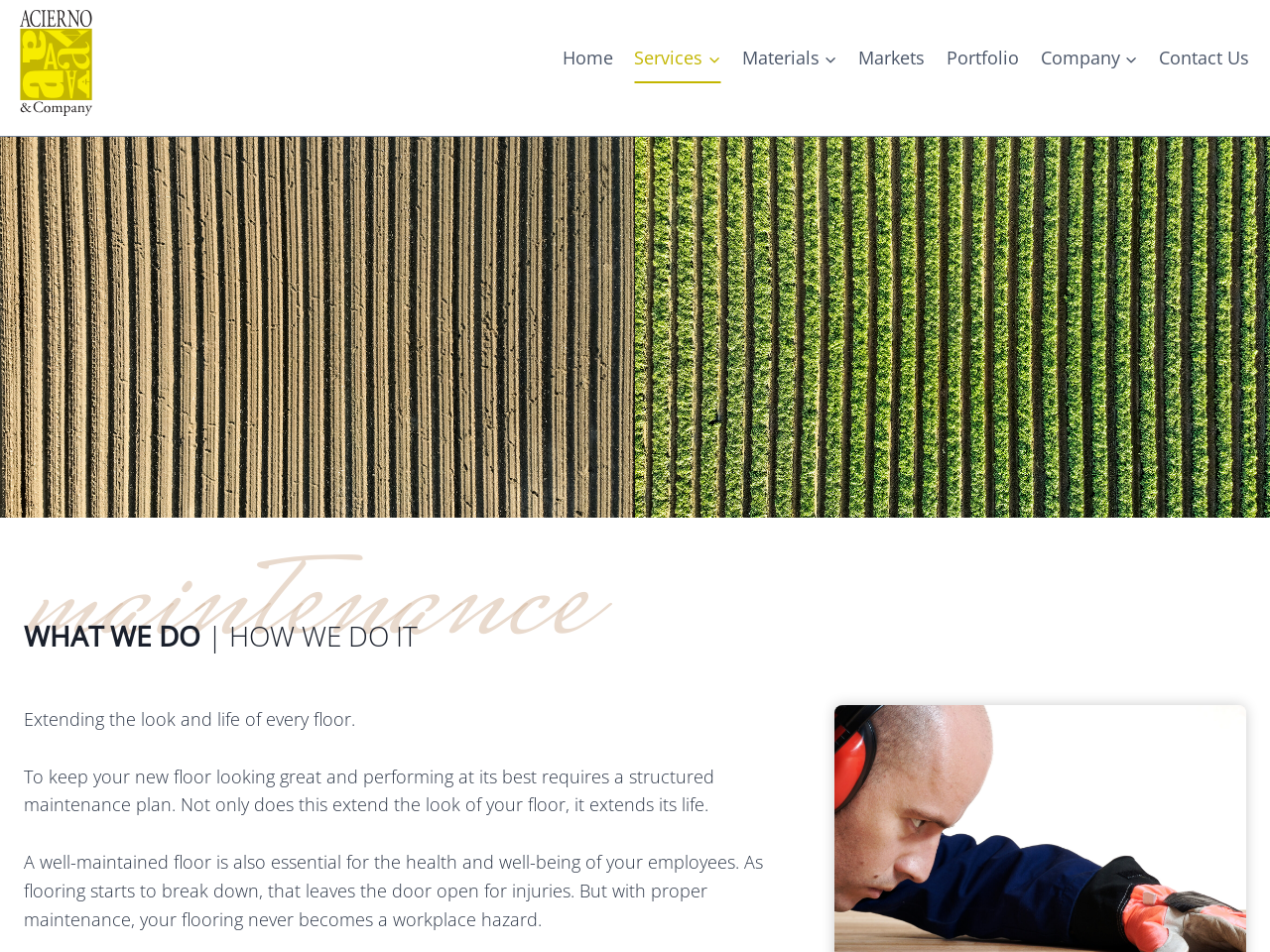Please identify the bounding box coordinates of the element's region that should be clicked to execute the following instruction: "Click on the 'Home' link". The bounding box coordinates must be four float numbers between 0 and 1, i.e., [left, top, right, bottom].

[0.434, 0.035, 0.491, 0.087]